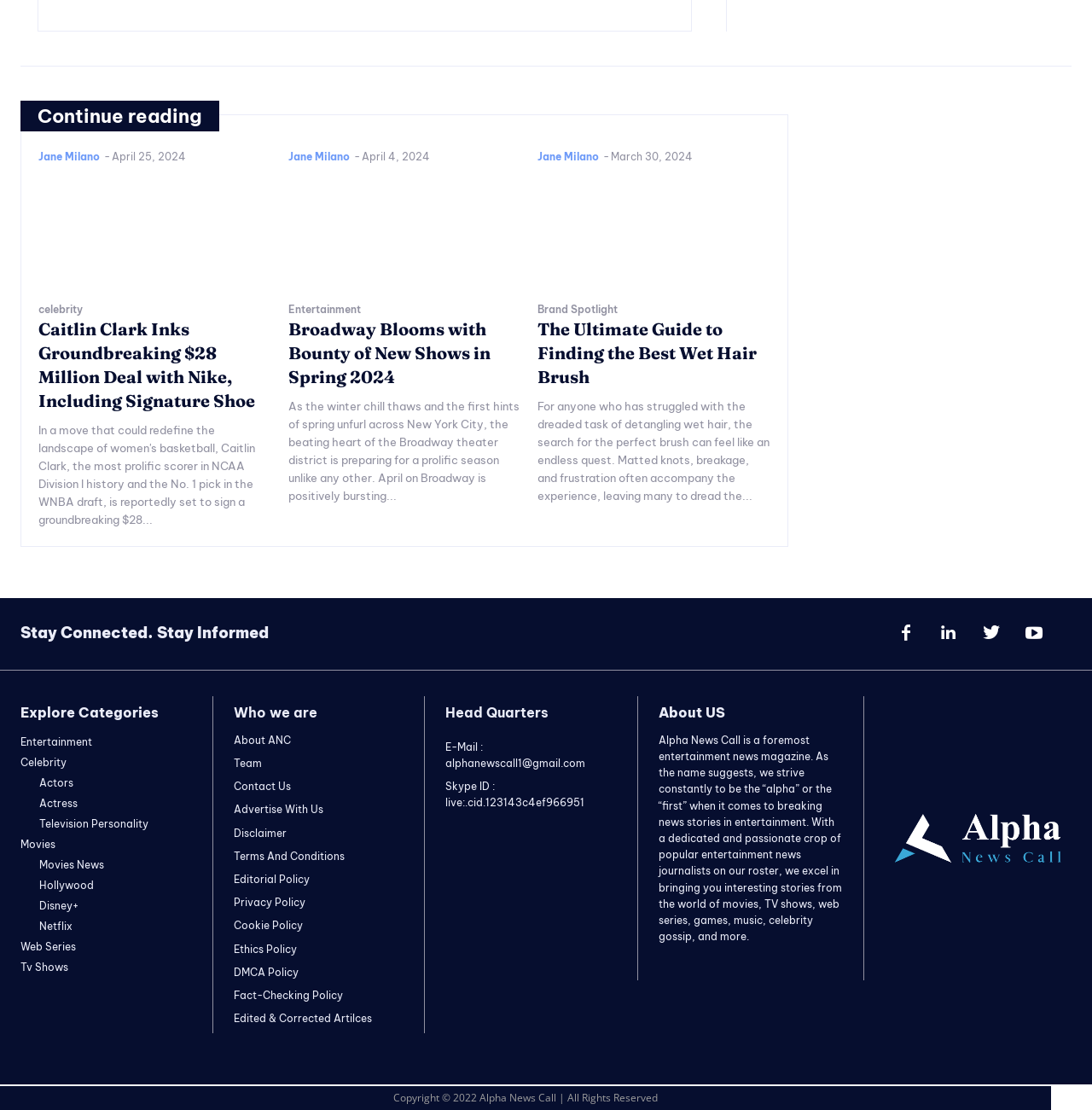Can you specify the bounding box coordinates of the area that needs to be clicked to fulfill the following instruction: "Contact the European Commission"?

None